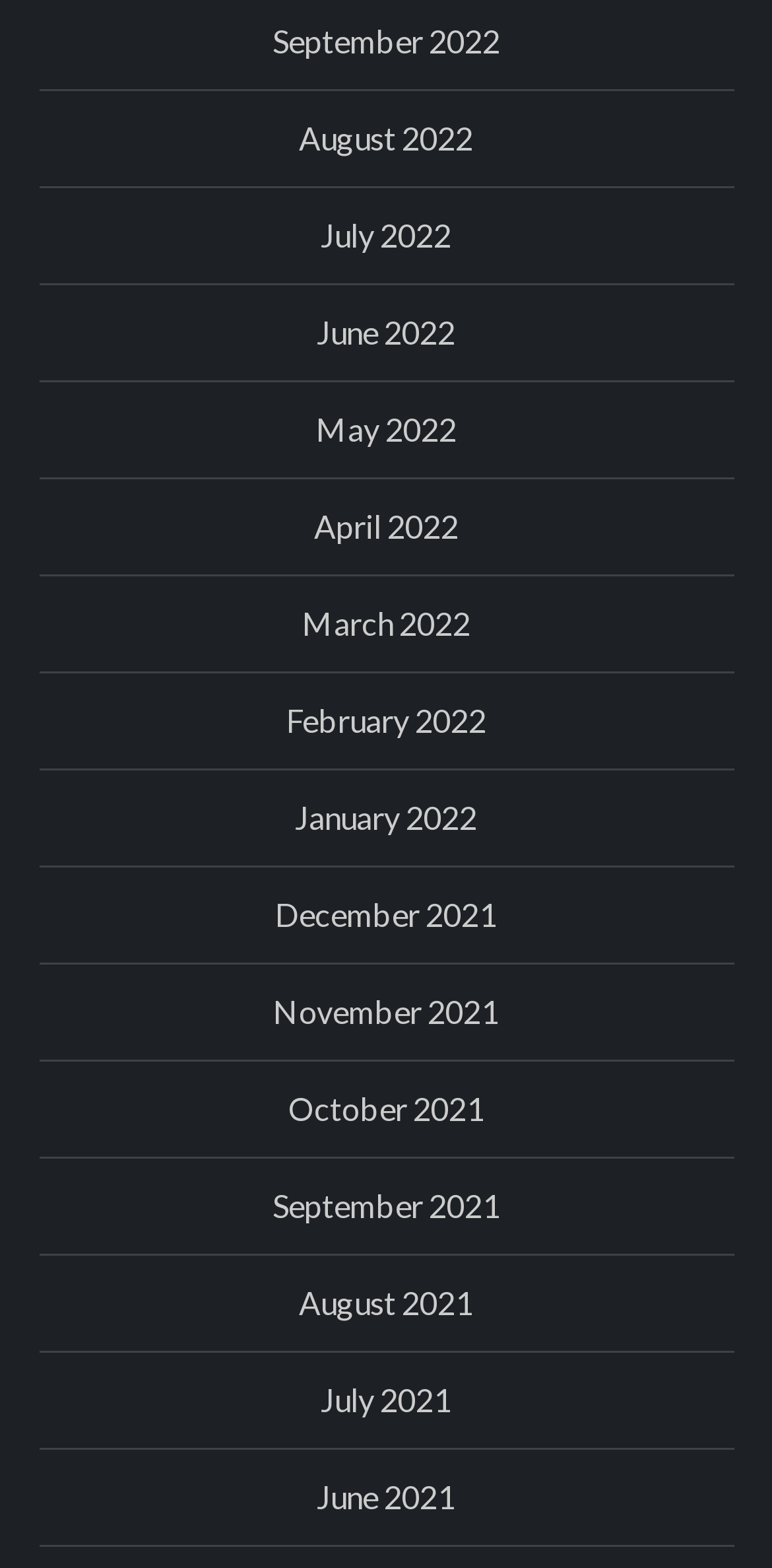Determine the bounding box coordinates for the area that needs to be clicked to fulfill this task: "access June 2022". The coordinates must be given as four float numbers between 0 and 1, i.e., [left, top, right, bottom].

[0.41, 0.195, 0.59, 0.23]